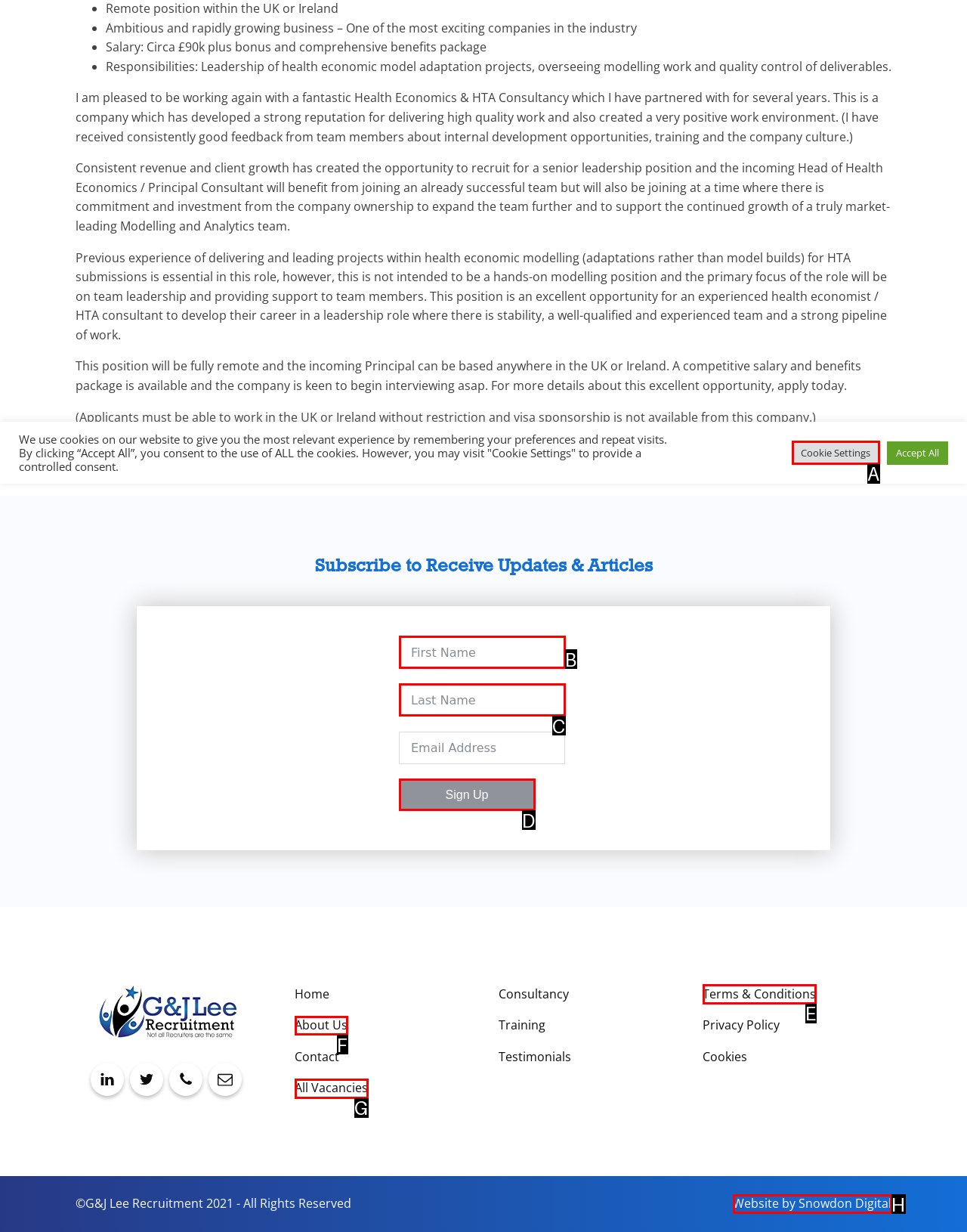Refer to the element description: All Vacancies and identify the matching HTML element. State your answer with the appropriate letter.

G